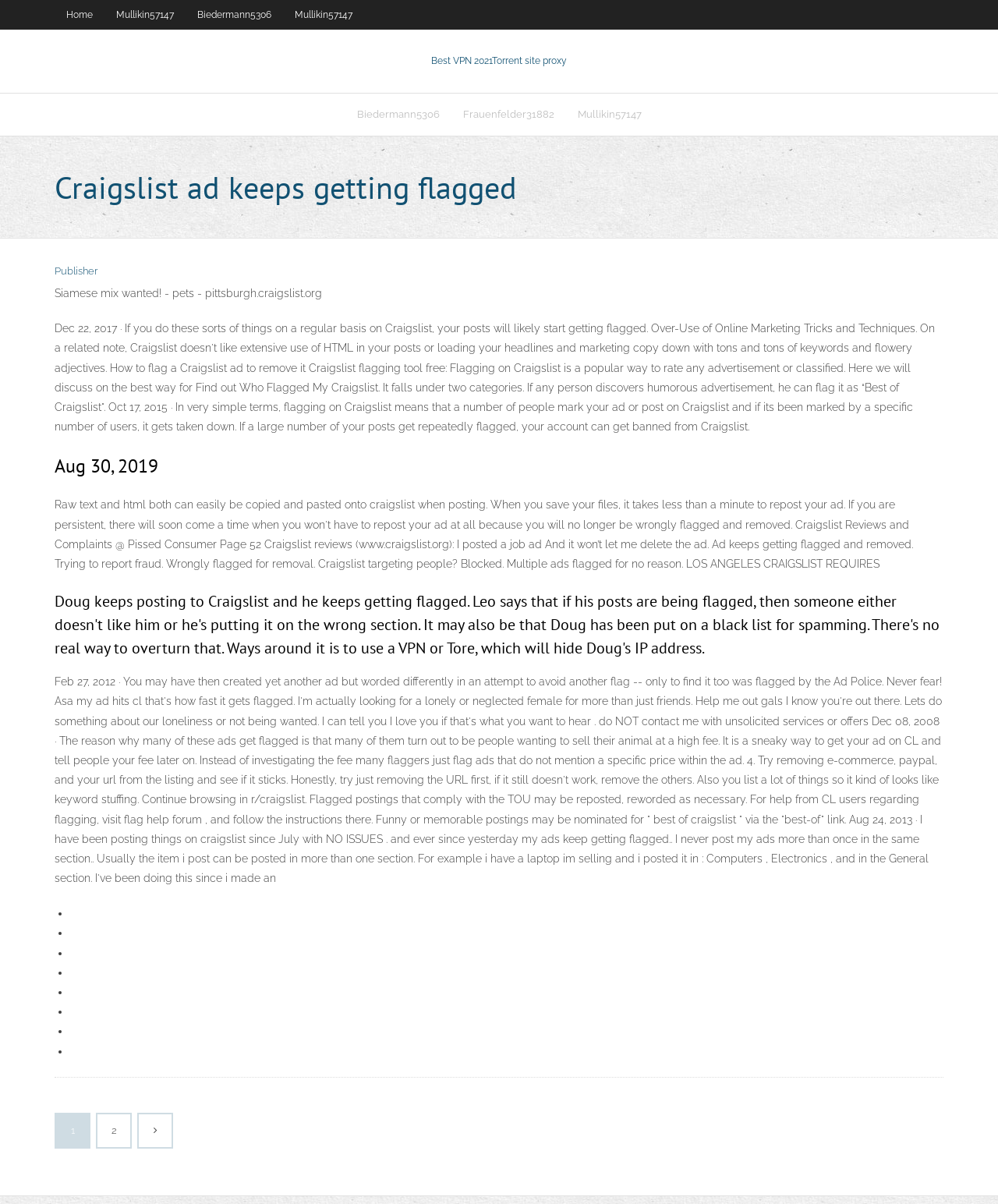Locate the bounding box coordinates of the area that needs to be clicked to fulfill the following instruction: "Click on the '2' link". The coordinates should be in the format of four float numbers between 0 and 1, namely [left, top, right, bottom].

[0.098, 0.925, 0.13, 0.952]